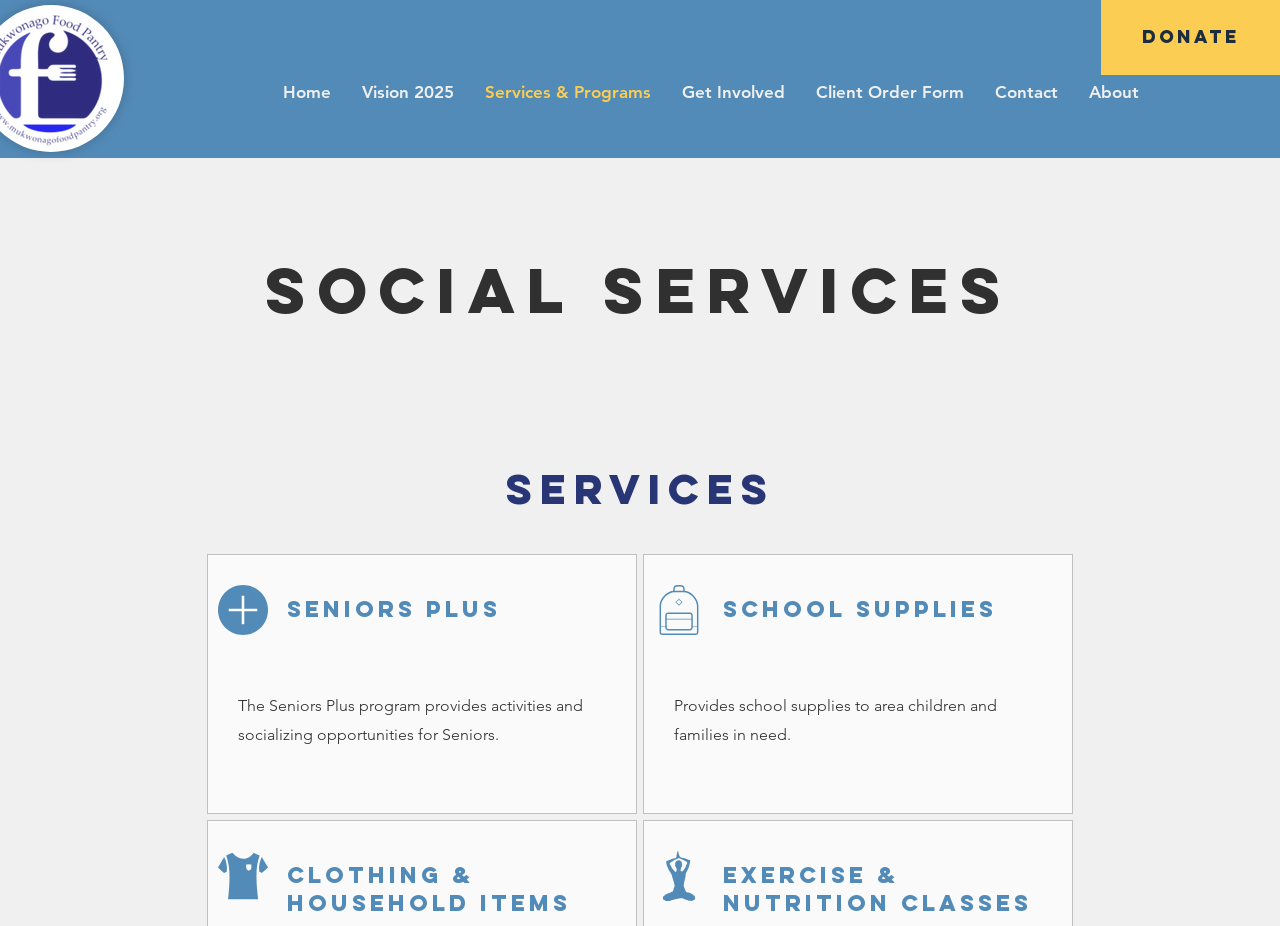Answer the question below in one word or phrase:
What type of items are provided to area children and families in need?

School supplies